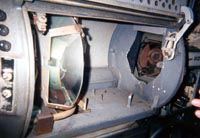Give a comprehensive caption that covers the entire image content.

The image depicts the inside of a projector's bulb and reflector lamphousing, showcasing the intricate components that contribute to its operation. This close-up view reveals the empty space where the bulb typically resides, highlighting the projector's design and assembly. The structure is made of metal and features various mechanical parts, illustrating the complexity of projecting images in a cinematic setting. This lamphousing is part of the equipment being upgraded by the CWRU Film Society to enhance the viewing experience in Strosacker Auditorium as they transition to newer projectors.